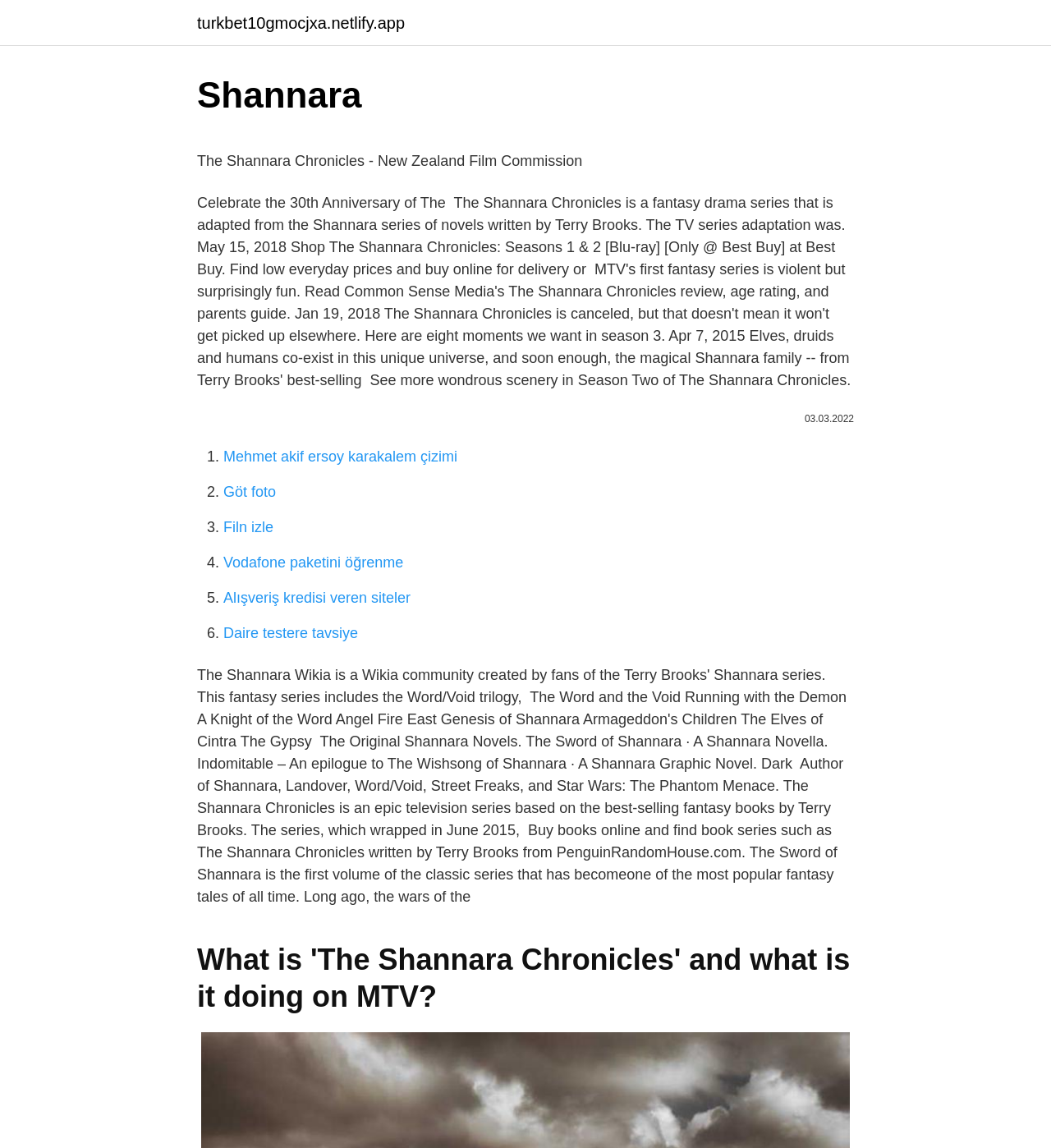What is the date mentioned on the webpage?
Craft a detailed and extensive response to the question.

I found the date in the static text element '03.03.2022', which is located below the header section.